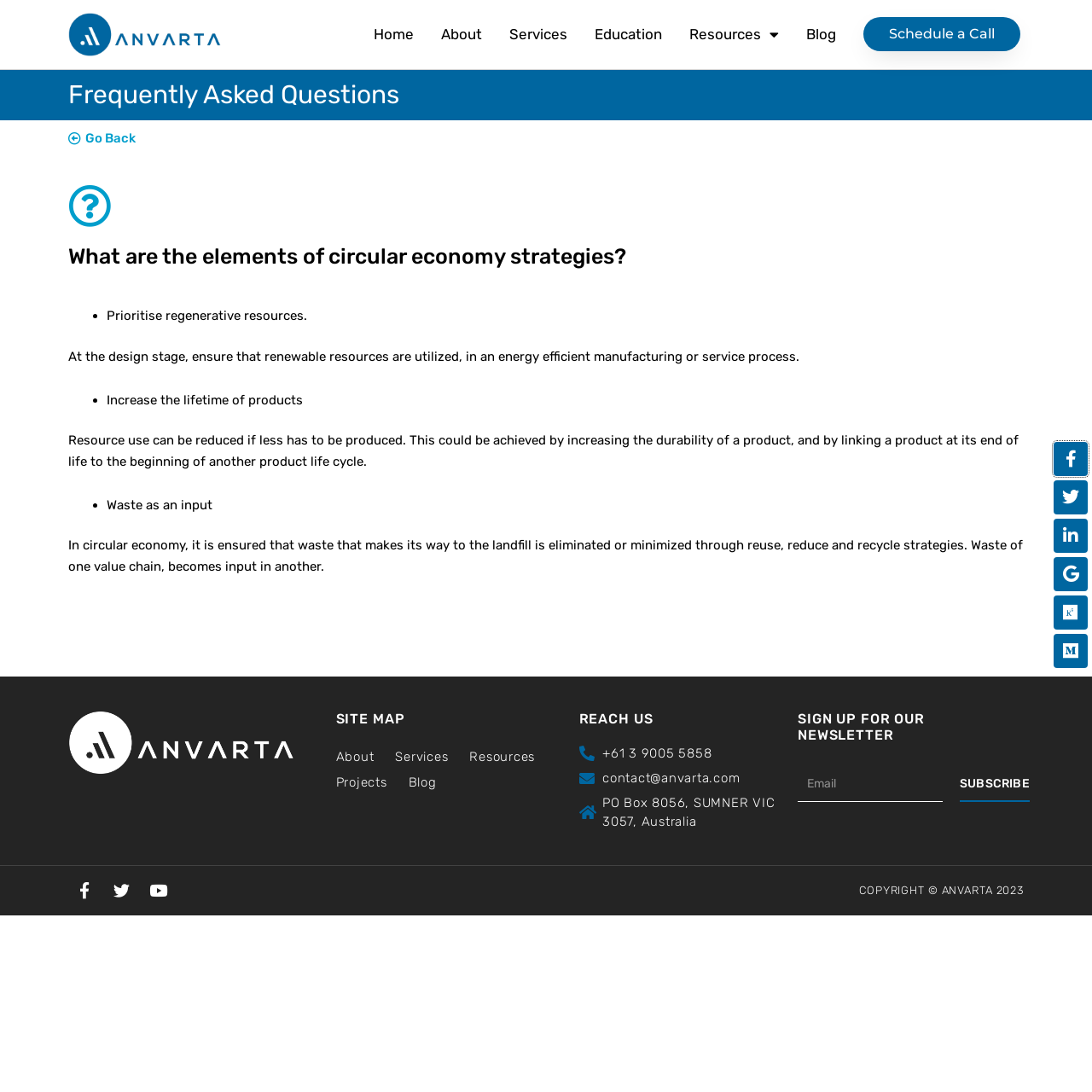Pinpoint the bounding box coordinates of the clickable area necessary to execute the following instruction: "Click on the 'Facebook-f' social media link". The coordinates should be given as four float numbers between 0 and 1, namely [left, top, right, bottom].

[0.062, 0.801, 0.092, 0.83]